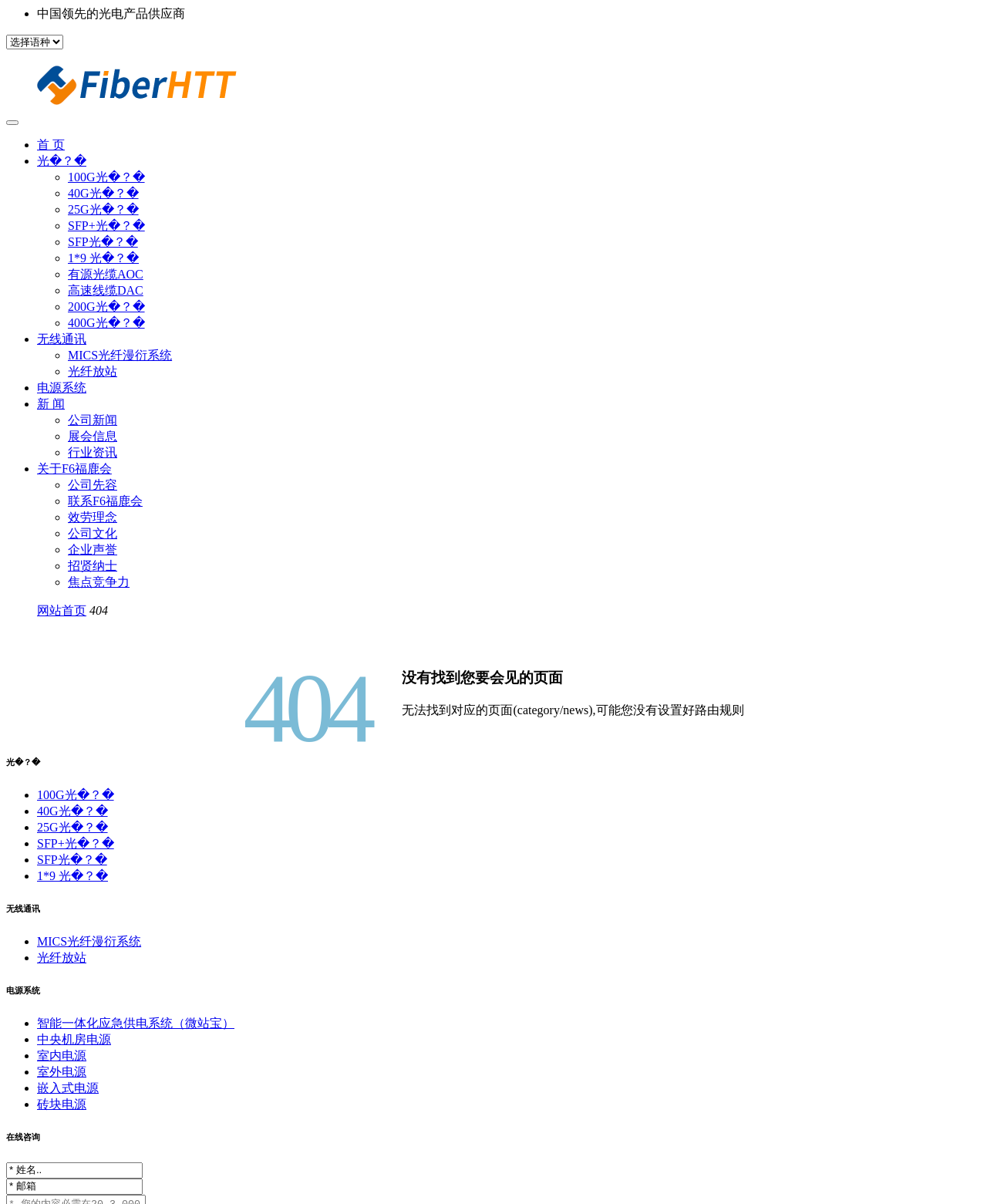What is the possible reason for the 404 error? Based on the image, give a response in one word or a short phrase.

路由规则 not set